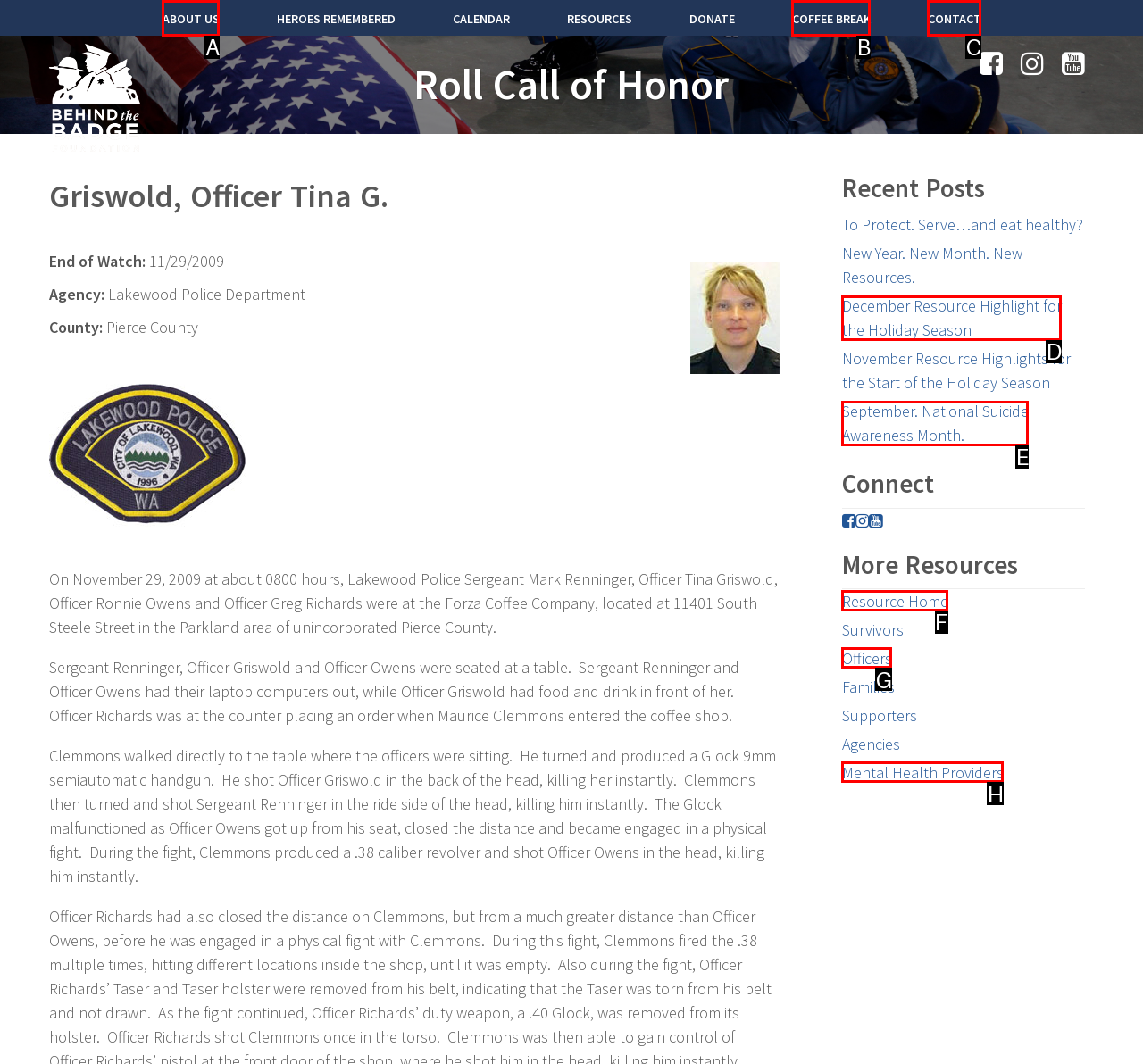Determine the letter of the UI element that will complete the task: Go to the Resource Home page
Reply with the corresponding letter.

F